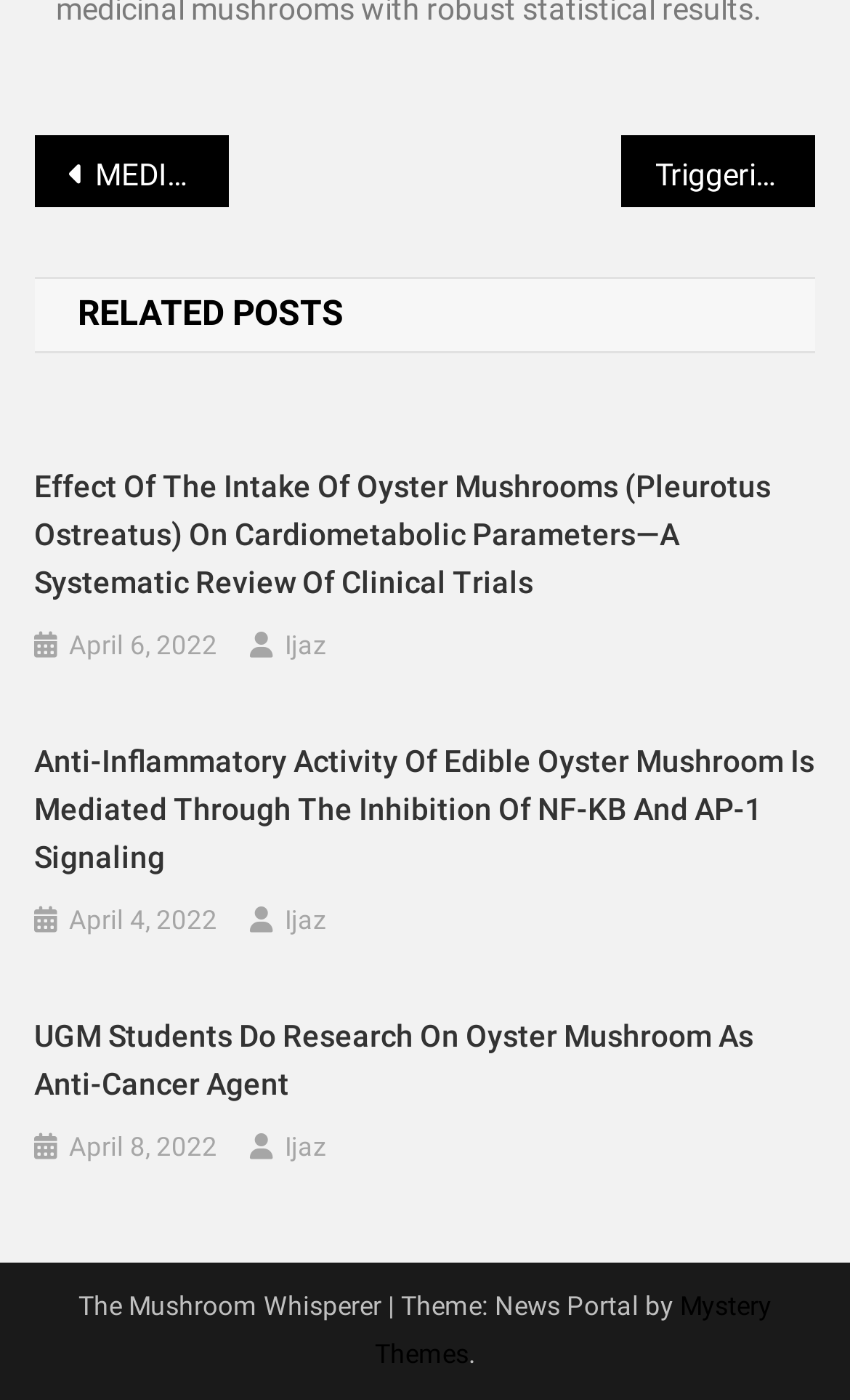Please identify the bounding box coordinates of the clickable area that will allow you to execute the instruction: "Visit the website of Mystery Themes".

[0.441, 0.923, 0.908, 0.978]